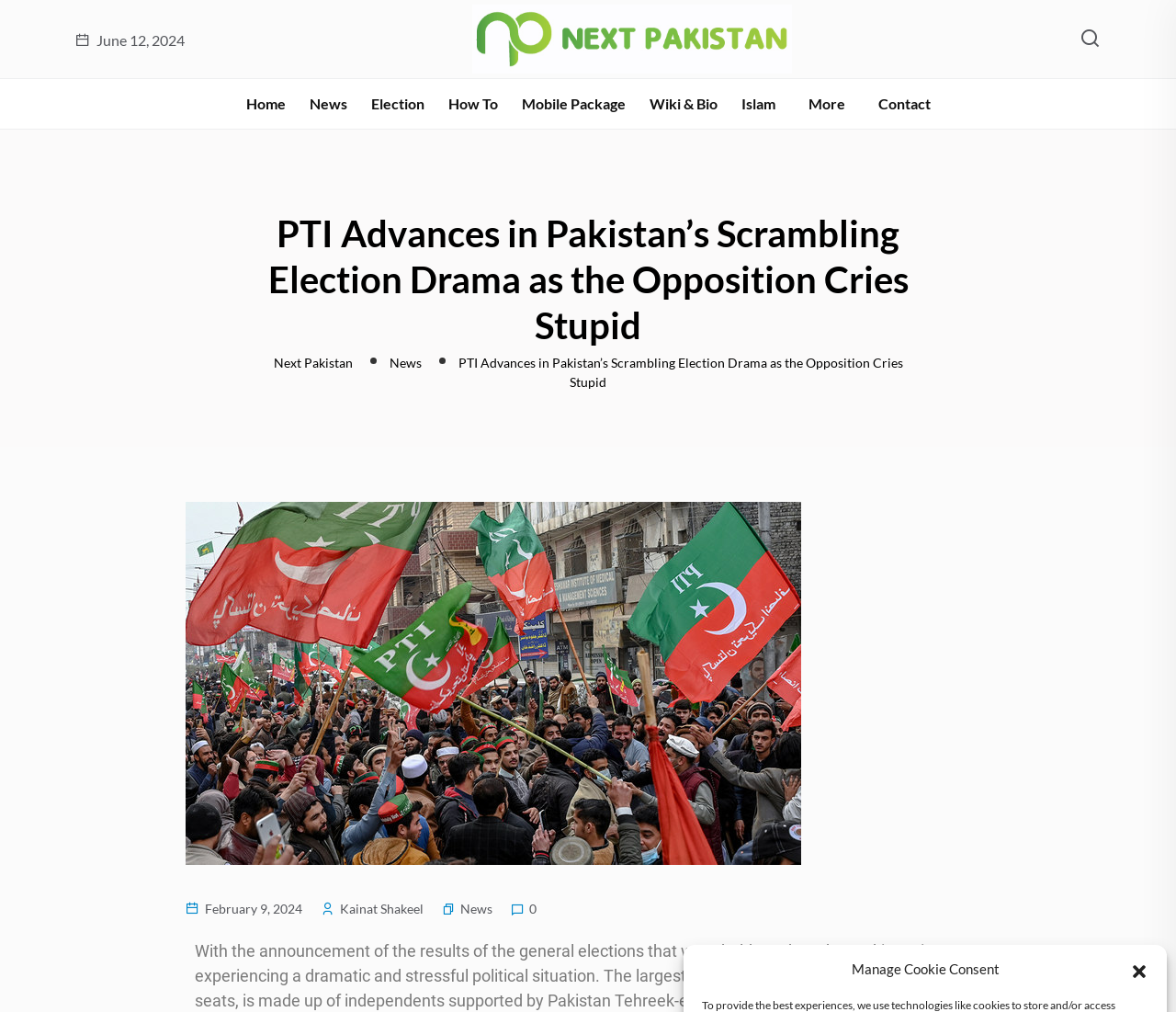What is the date mentioned at the top of the webpage?
Using the image, provide a detailed and thorough answer to the question.

I found the date 'June 12, 2024' at the top of the webpage, which is a static text element with bounding box coordinates [0.08, 0.03, 0.157, 0.048].